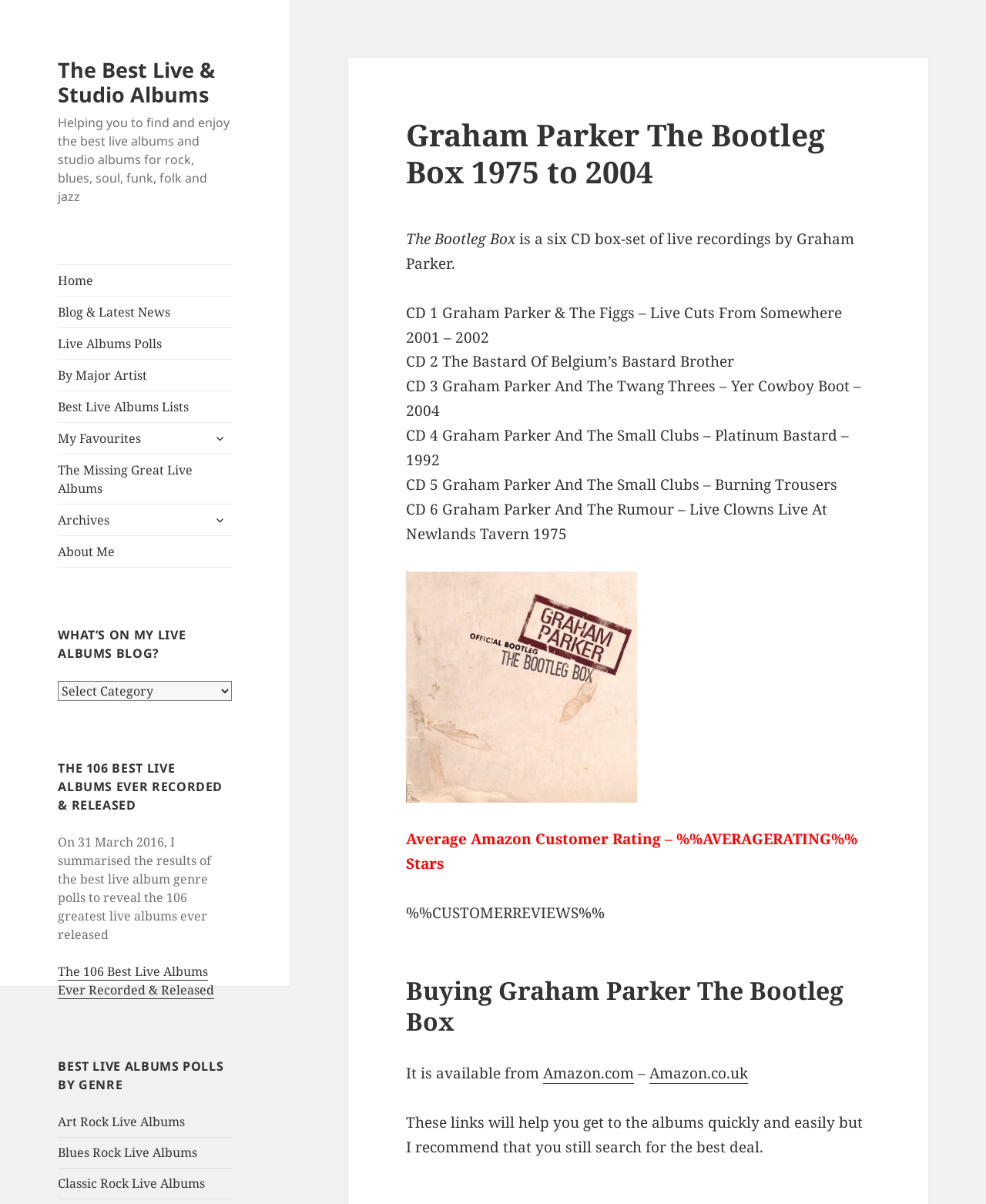Identify the bounding box coordinates for the UI element described by the following text: "Archives". Provide the coordinates as four float numbers between 0 and 1, in the format [left, top, right, bottom].

[0.059, 0.419, 0.235, 0.444]